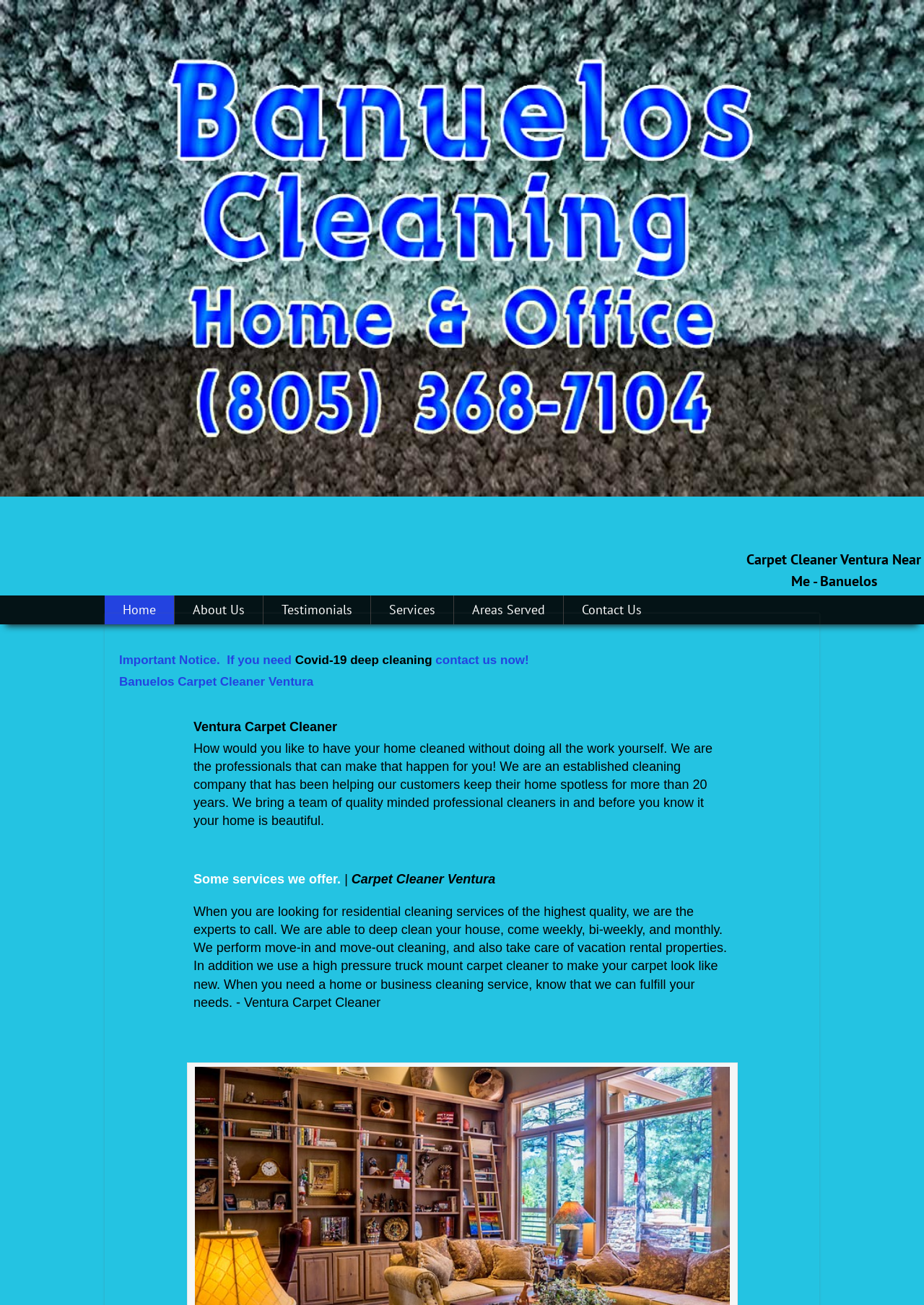What is the name of the cleaning company?
Look at the screenshot and give a one-word or phrase answer.

Banuelos